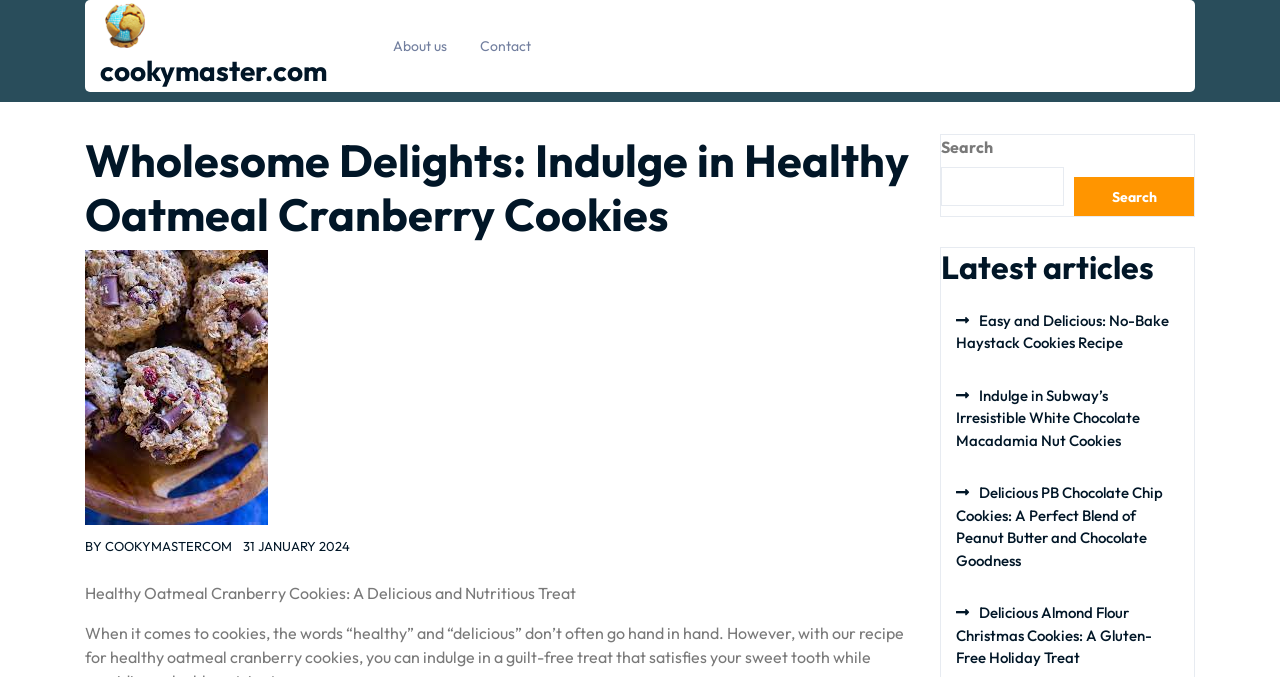Extract the bounding box of the UI element described as: "parent_node: Search name="s"".

[0.735, 0.247, 0.831, 0.305]